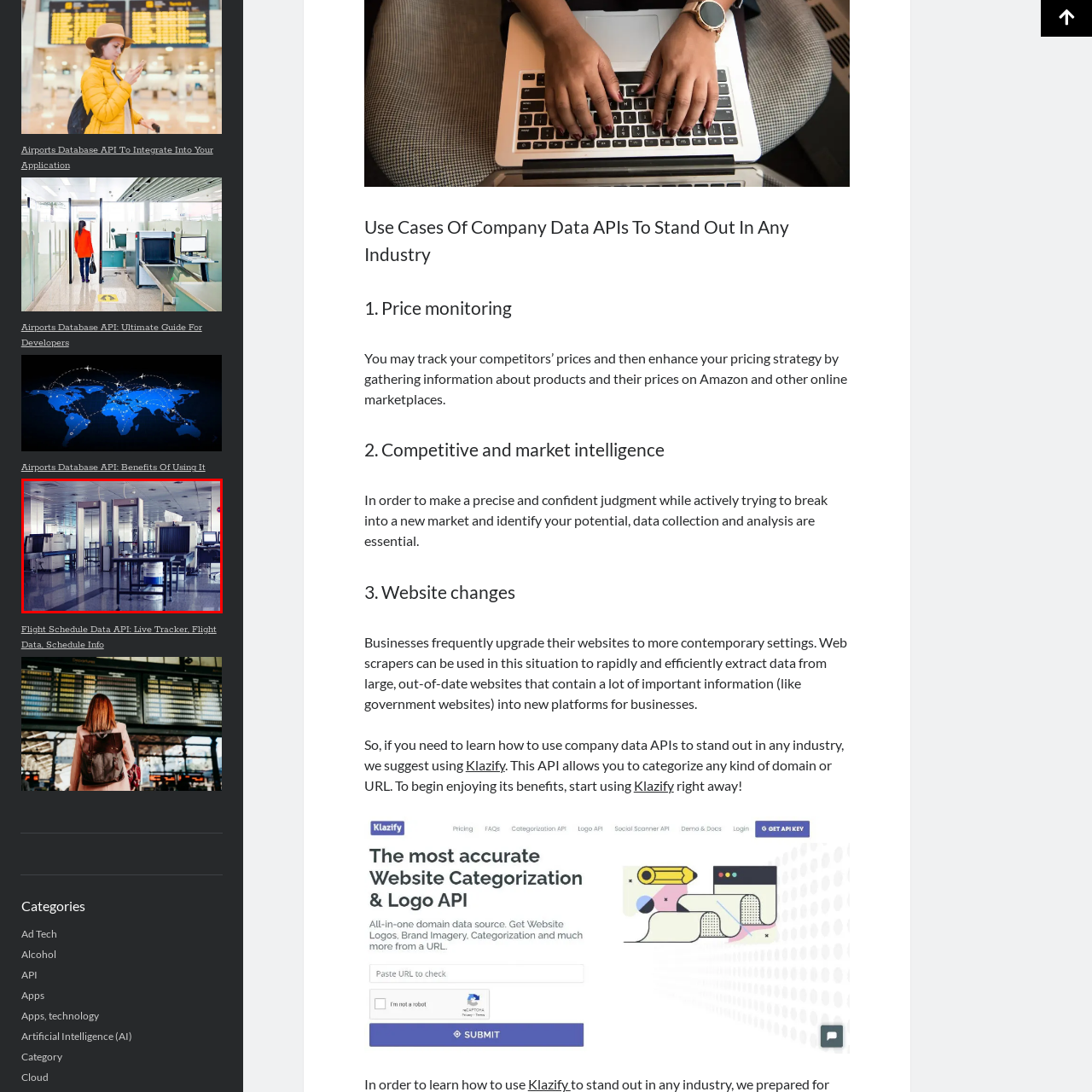Please examine the highlighted section of the image enclosed in the red rectangle and provide a comprehensive answer to the following question based on your observation: What is the aesthetic of the ceiling?

The caption describes the environment as having a ceiling that reflects the industrial aesthetic typical of airport designs, indicating that the ceiling has an industrial look and feel.